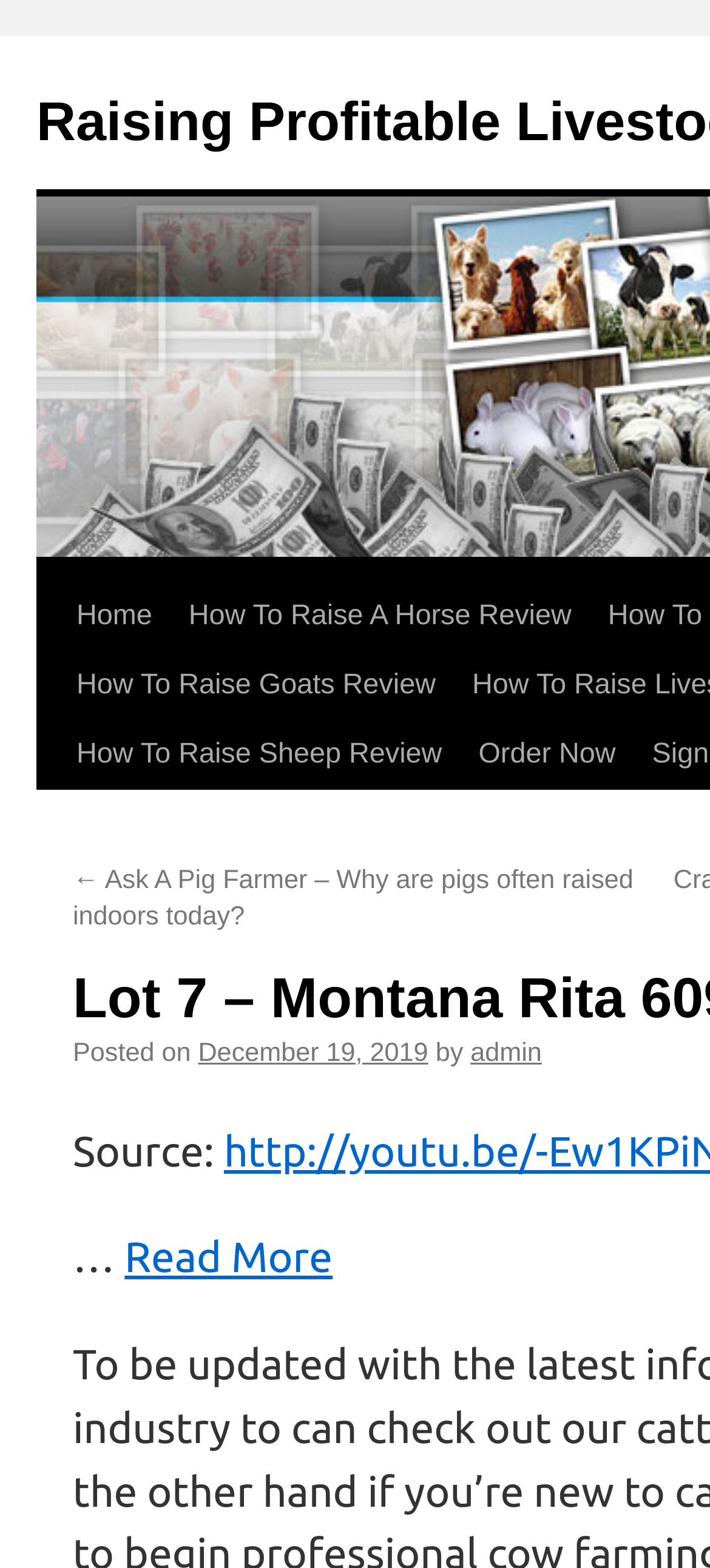Find the bounding box of the UI element described as: "admin". The bounding box coordinates should be given as four float values between 0 and 1, i.e., [left, top, right, bottom].

[0.663, 0.706, 0.763, 0.725]